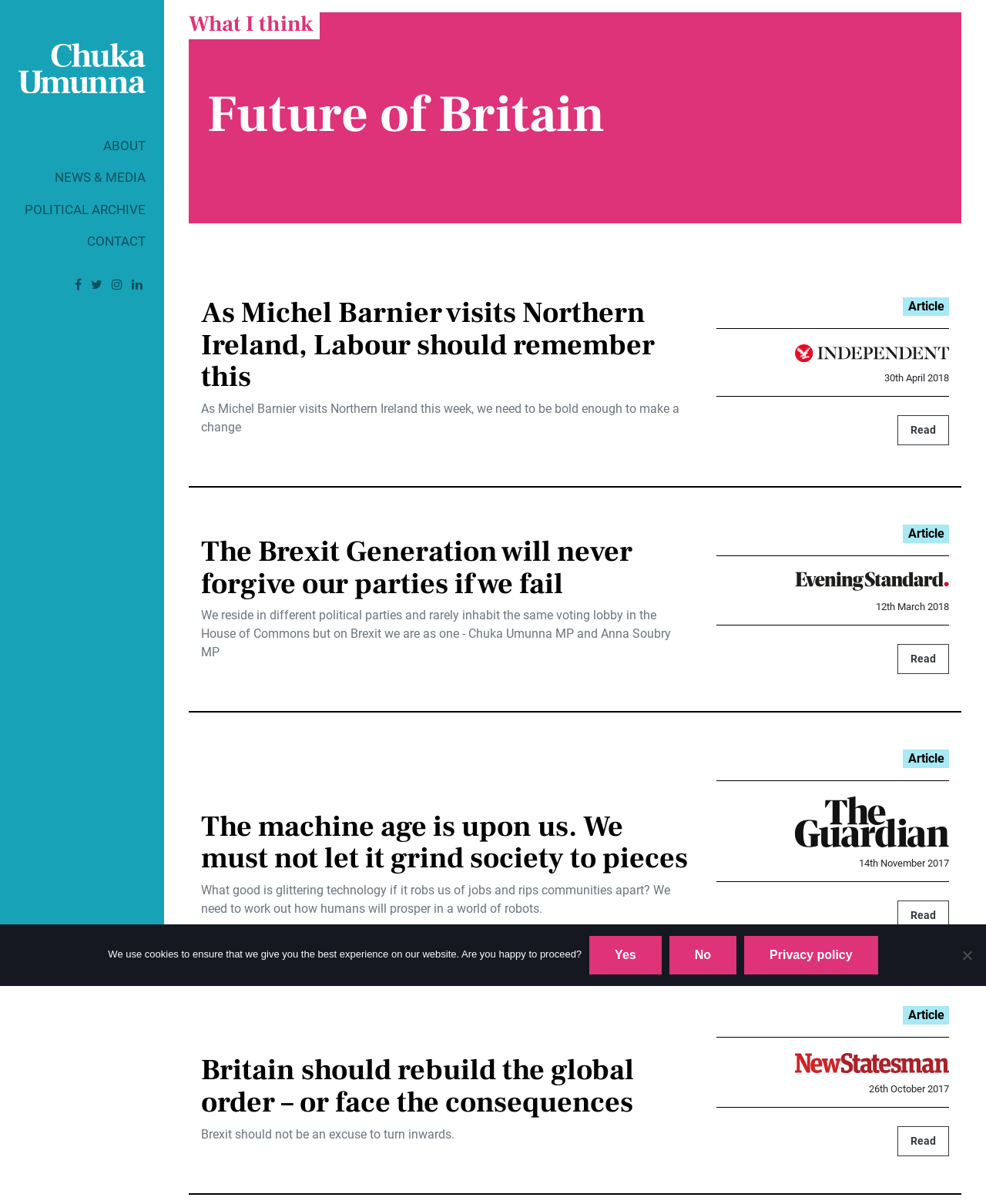Extract the primary header of the webpage and generate its text.

Future of Britain